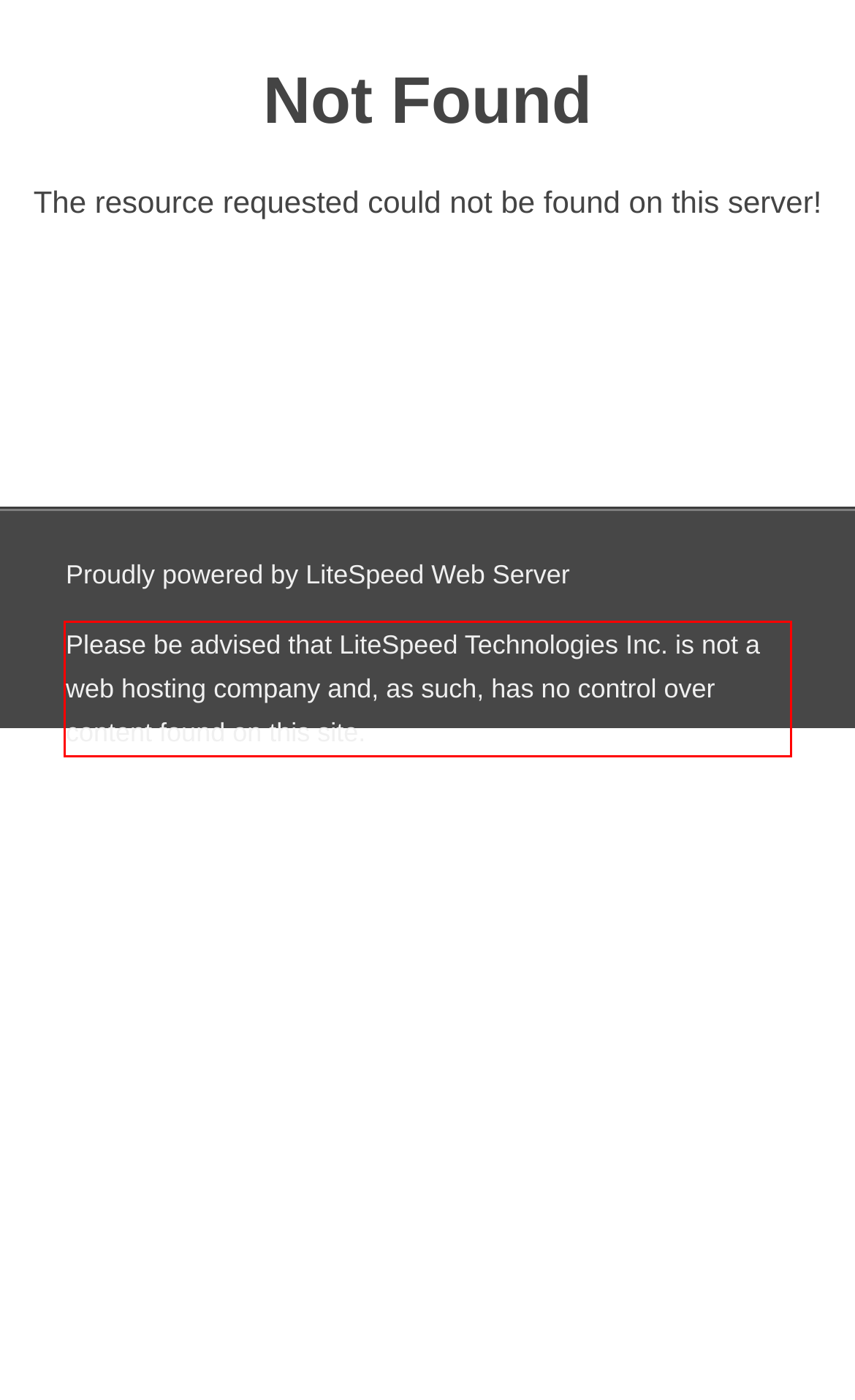Your task is to recognize and extract the text content from the UI element enclosed in the red bounding box on the webpage screenshot.

Please be advised that LiteSpeed Technologies Inc. is not a web hosting company and, as such, has no control over content found on this site.